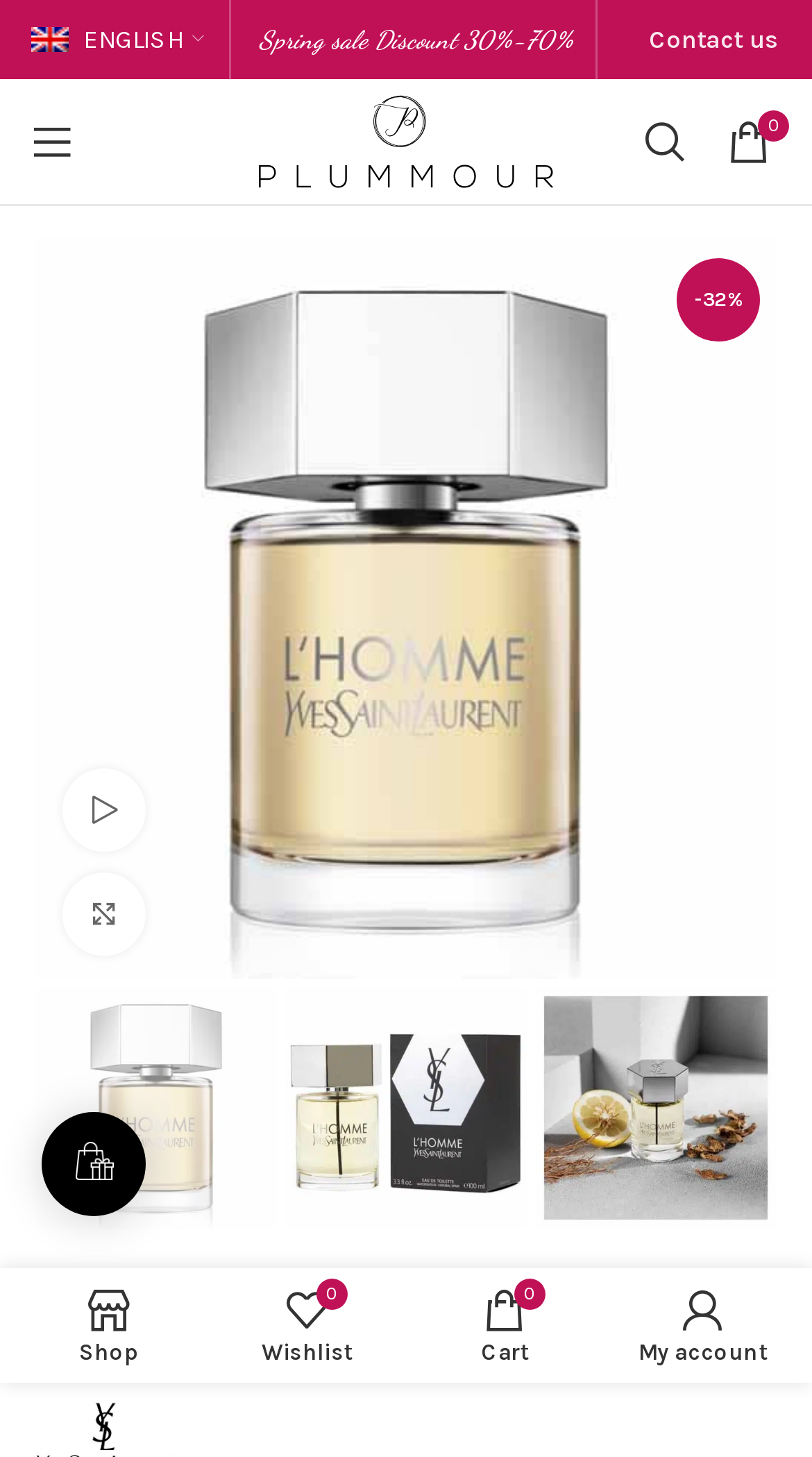Can you give a detailed response to the following question using the information from the image? What is the navigation path of the current product?

I found the navigation path by looking at the link elements with the texts 'Home /', 'All Perfume /', and 'Men Perfume' which are located at the bottom of the webpage.